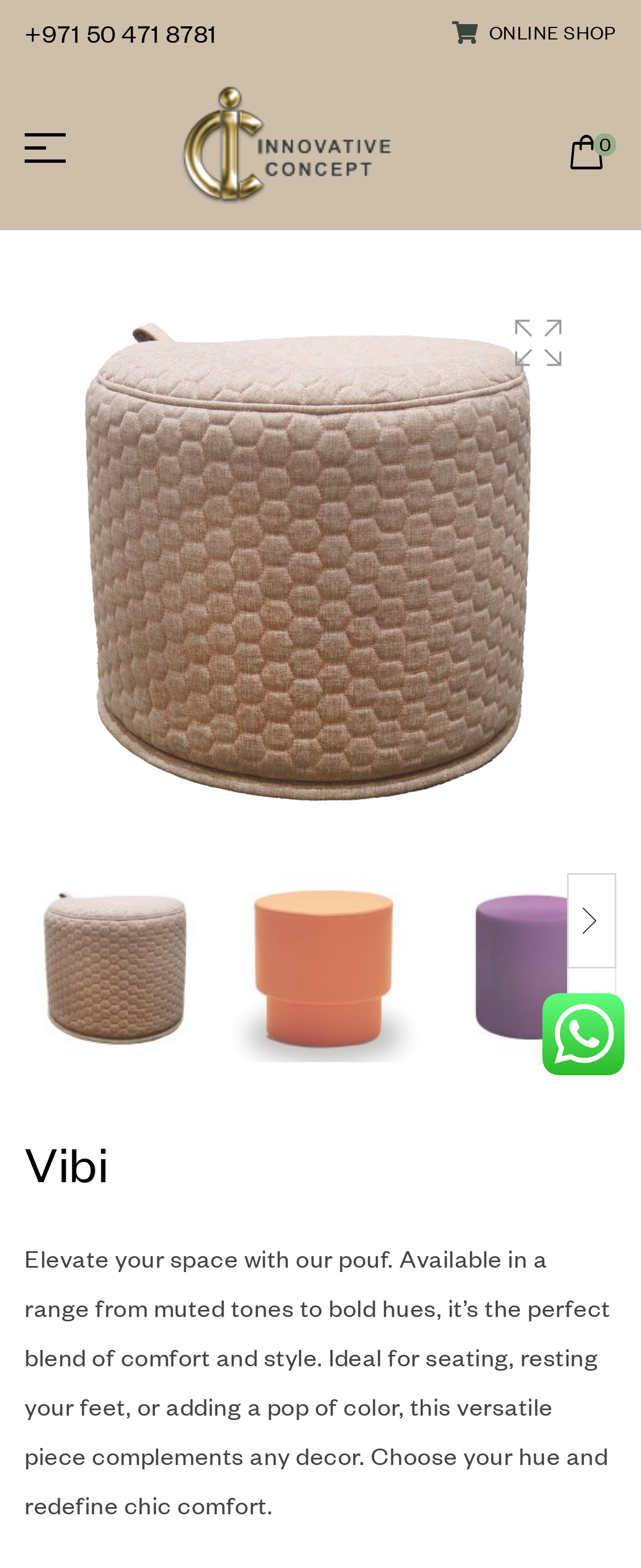What is the logo image description?
Examine the screenshot and reply with a single word or phrase.

default-logo